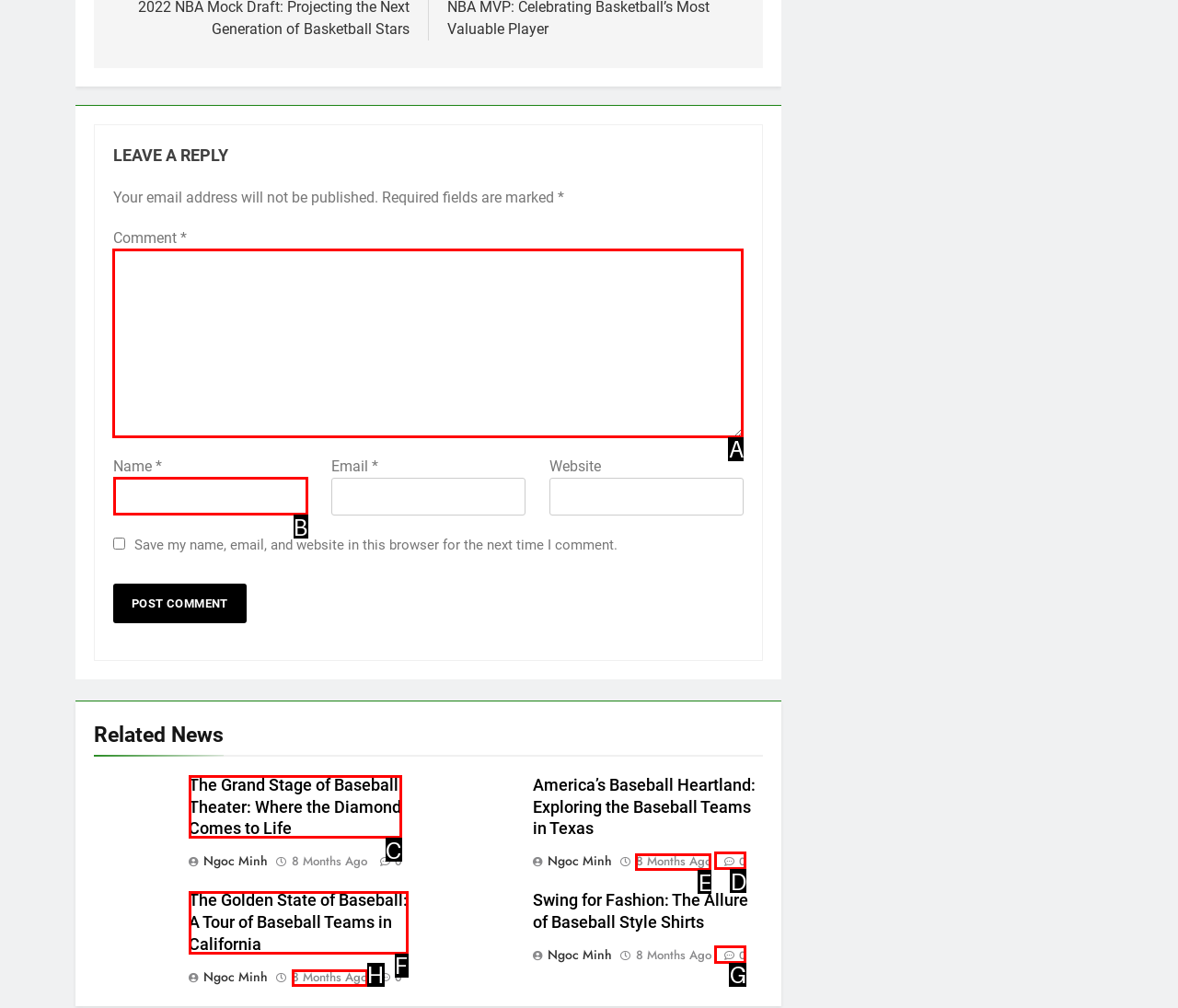Tell me which one HTML element I should click to complete the following task: Leave a comment Answer with the option's letter from the given choices directly.

A